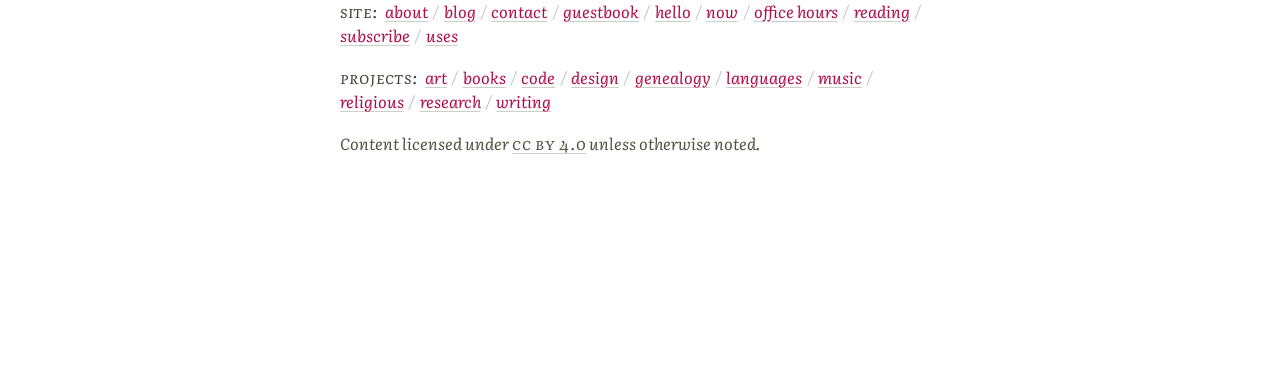Using the image as a reference, answer the following question in as much detail as possible:
What are the categories of projects?

By examining the links on the webpage, I found a list of categories including 'art', 'books', 'code', 'design', 'genealogy', 'languages', 'music', 'religious', 'research', and 'writing', which are likely categories of projects.